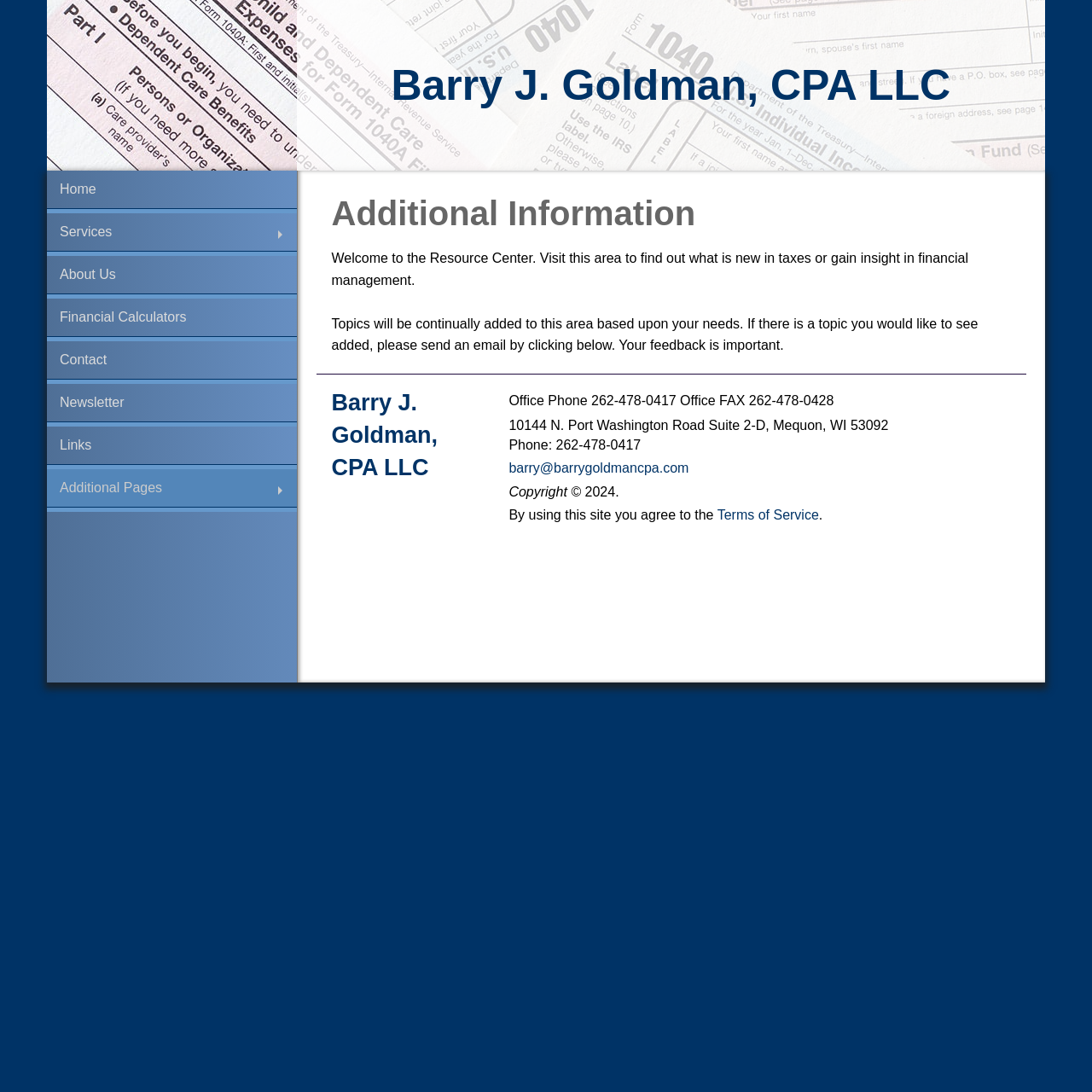Please answer the following question using a single word or phrase: What is the purpose of the Resource Center?

To find out what is new in taxes or gain insight in financial management